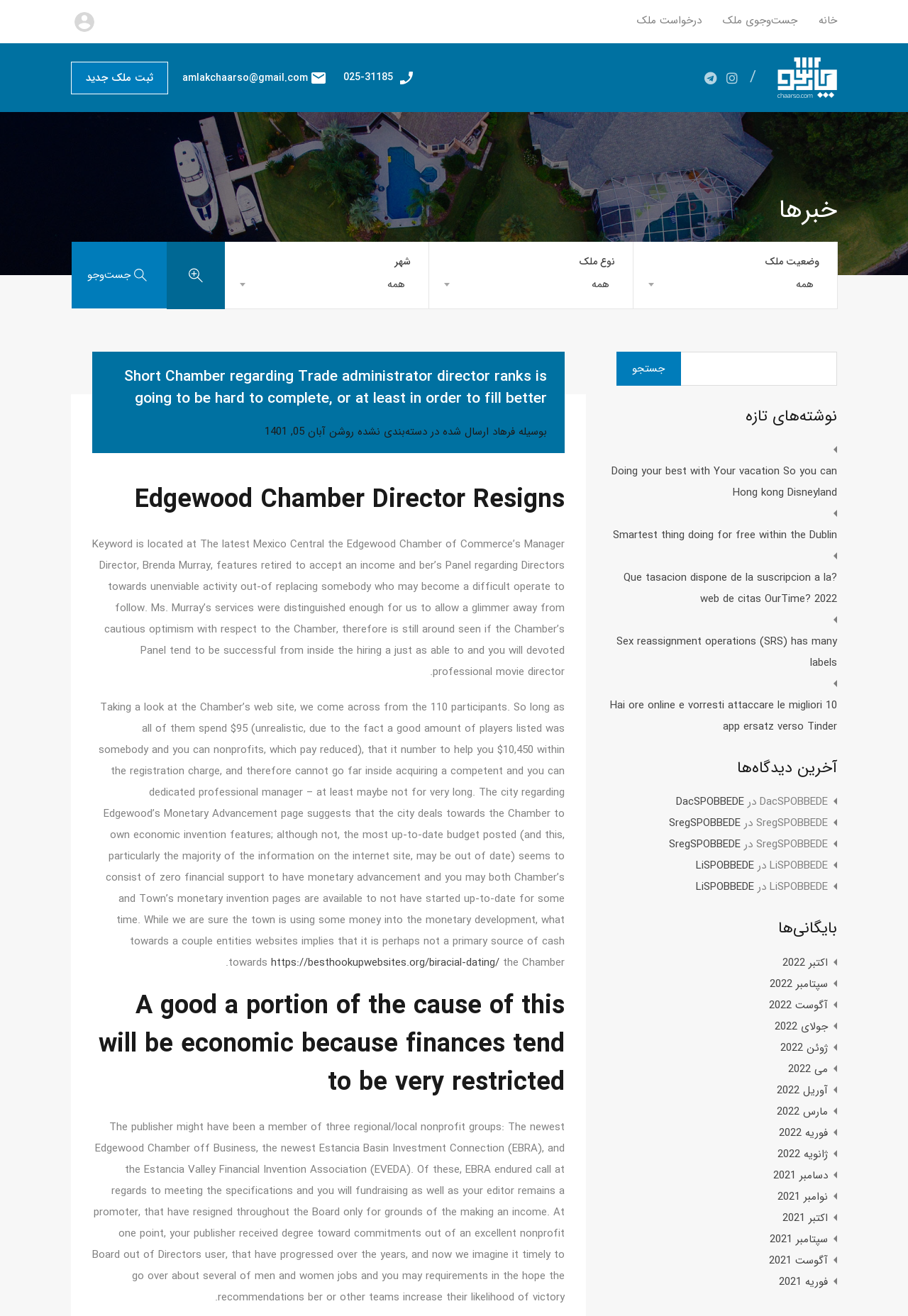Summarize the webpage with a detailed and informative caption.

This webpage appears to be a blog or news website with a mix of Persian and English content. At the top, there is a header section with several links, including "خانه" (home), "جست\u200cوجوی ملک" (property search), and "درخواست ملک" (property request). Below this, there is a logo image with the text "املاک چارسو" (Charso Real Estate).

The main content area is divided into several sections. The first section has a heading "خبرها" (news) and contains a dropdown menu with options such as "همه" (all), "نوع ملک" (property type), and "شهر" (city). Below this, there are several news articles with headings, text, and links.

The next section has a heading "Short Chamber regarding Trade administrator director ranks is going to be hard to complete, or at least in order to fill better" and contains a long article with text and links. This article appears to be discussing the Edgewood Chamber of Commerce and its director's resignation.

Below this, there are several other sections, including "نوشته\u200cهای تازه" (new writings), "آخرین دیدگاه\u200cها" (latest comments), and "بایگانی\u200cها" (archives). These sections contain links to other articles, comments, and archived content.

On the right side of the page, there is a search bar with a button labeled "جستجو" (search). Below this, there are several links to other articles and categories, including "Doing your best with Your vacation So you can Hong kong Disneyland" and "Sex reassignment operations (SRS) has many labels".

Overall, this webpage appears to be a blog or news website with a focus on real estate, local news, and other topics.